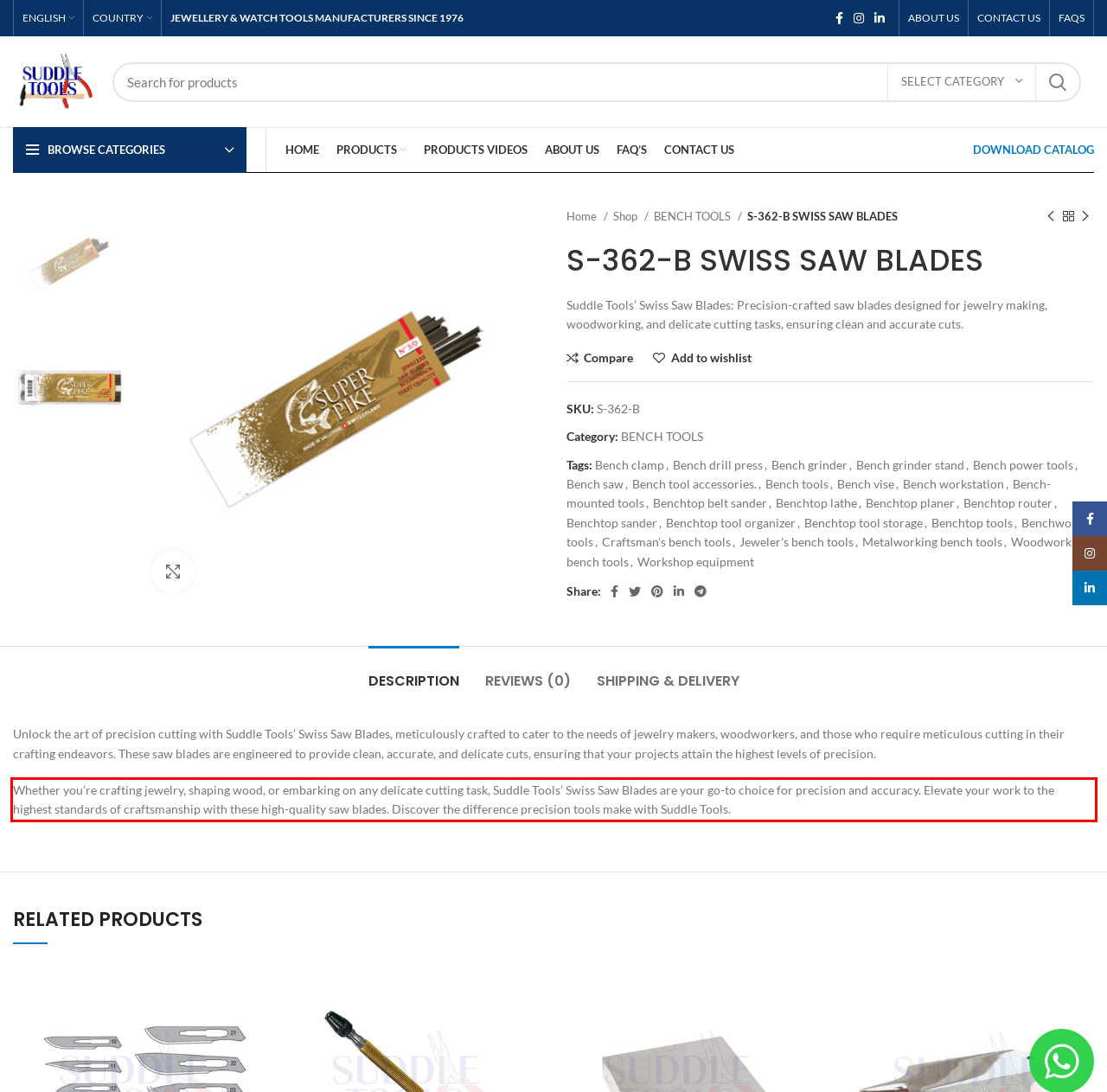In the screenshot of the webpage, find the red bounding box and perform OCR to obtain the text content restricted within this red bounding box.

Whether you’re crafting jewelry, shaping wood, or embarking on any delicate cutting task, Suddle Tools’ Swiss Saw Blades are your go-to choice for precision and accuracy. Elevate your work to the highest standards of craftsmanship with these high-quality saw blades. Discover the difference precision tools make with Suddle Tools.